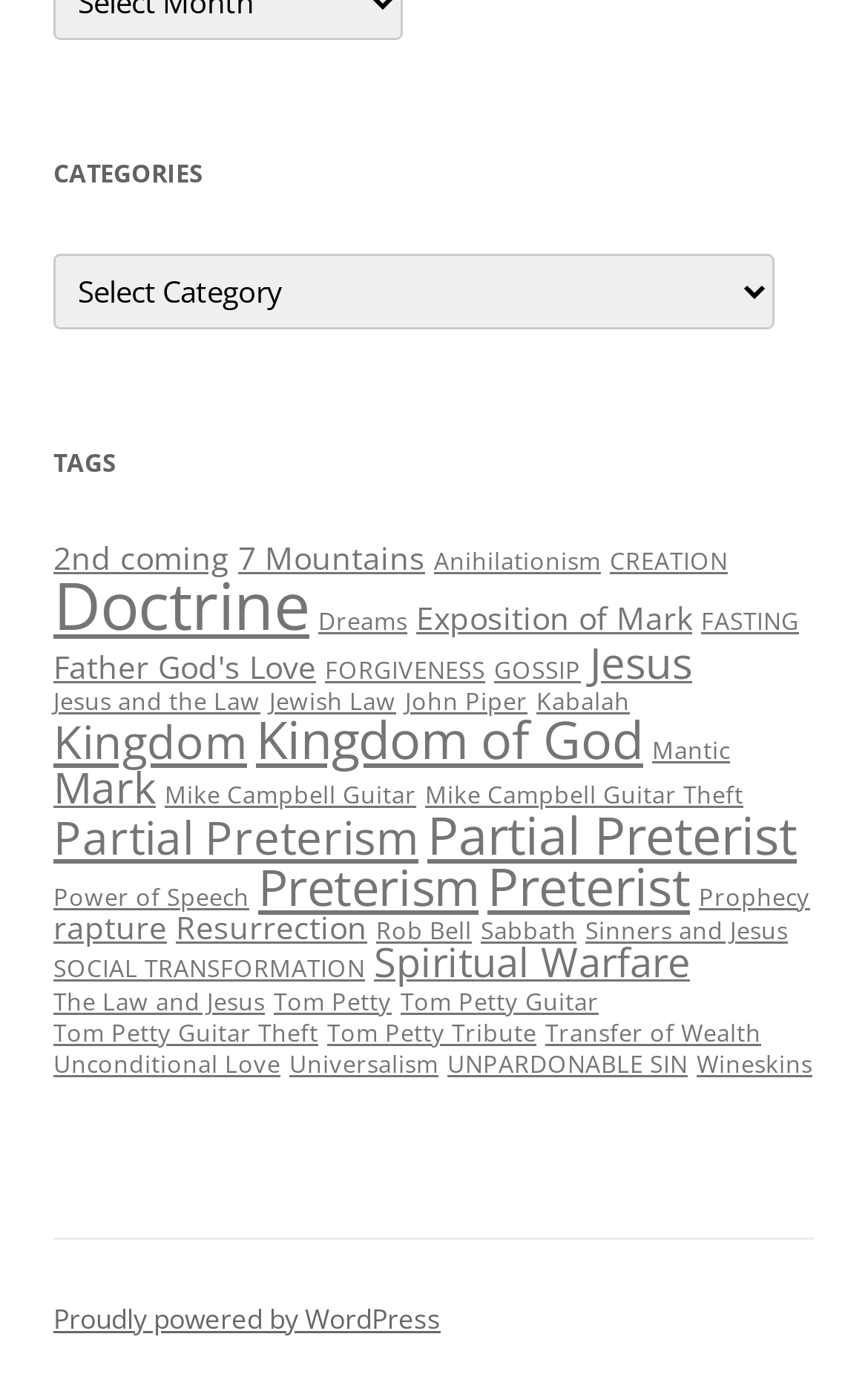Identify the bounding box coordinates of the clickable section necessary to follow the following instruction: "Explore the 'Partial Preterism' topic". The coordinates should be presented as four float numbers from 0 to 1, i.e., [left, top, right, bottom].

[0.062, 0.575, 0.482, 0.619]